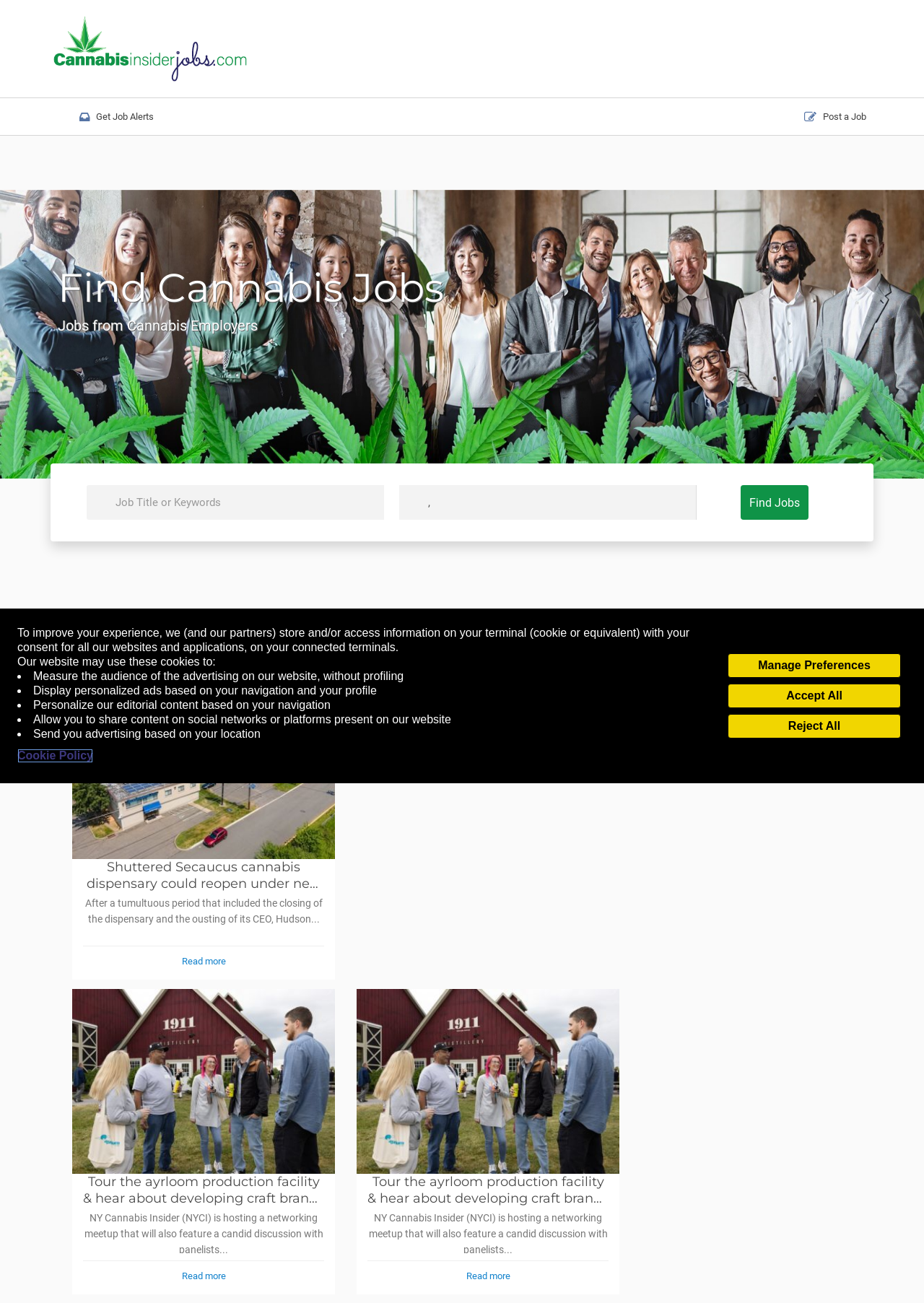Find the bounding box coordinates of the area to click in order to follow the instruction: "Check terms of use".

[0.49, 0.861, 0.541, 0.867]